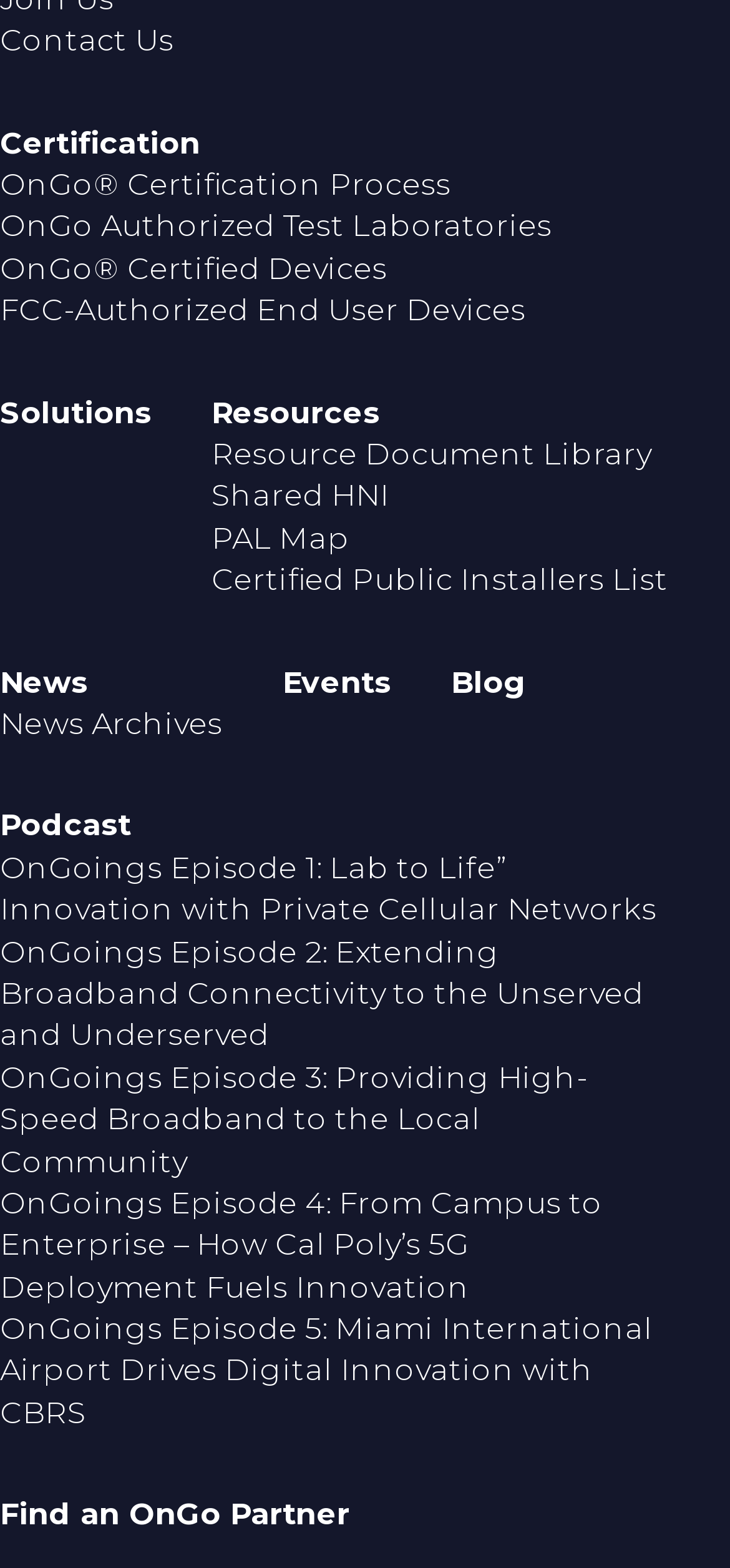Give the bounding box coordinates for the element described as: "OnGo® Certification Process".

[0.0, 0.106, 0.618, 0.129]